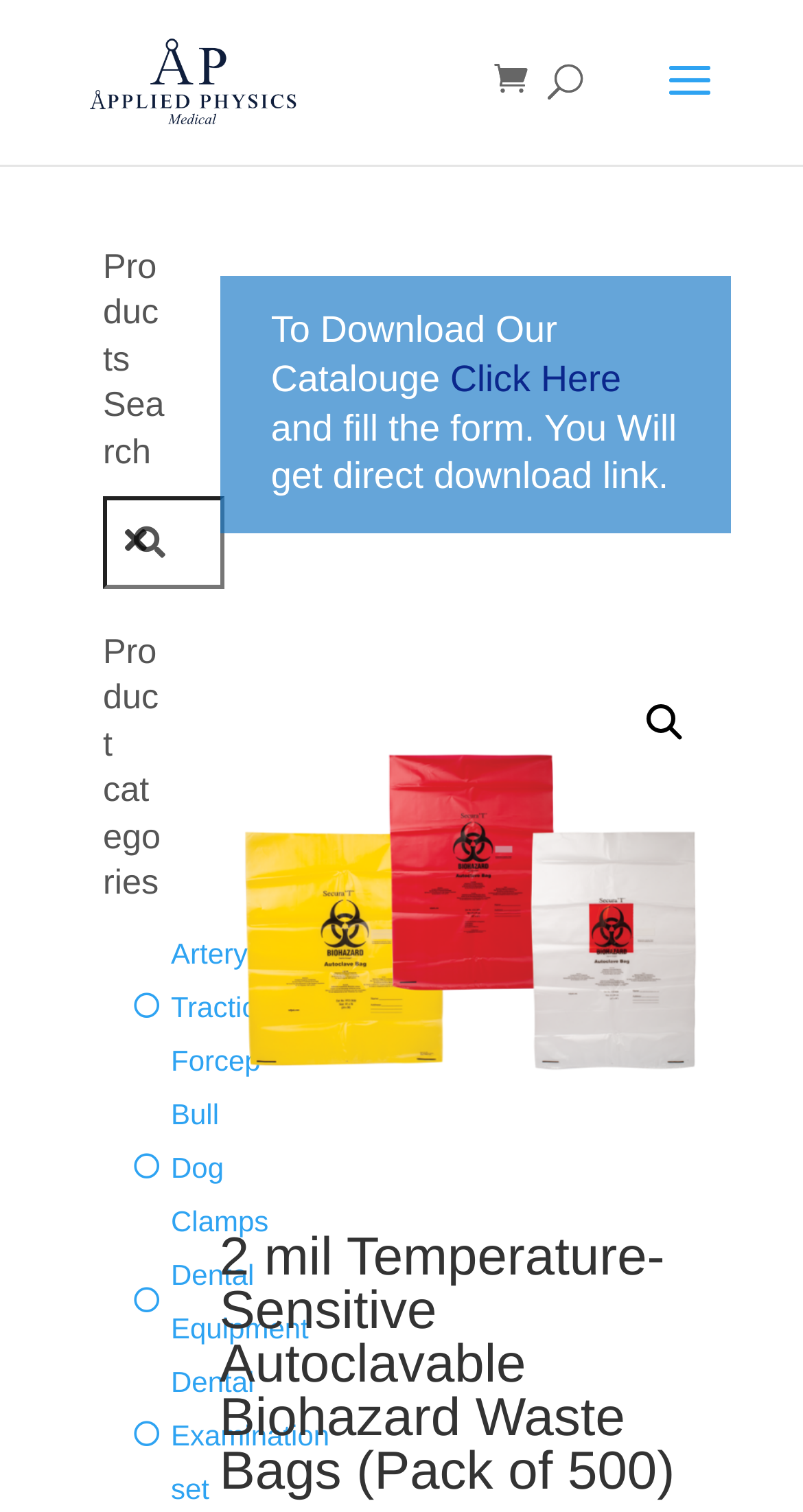Present a detailed account of what is displayed on the webpage.

This webpage is about Temperature-Sensitive Autoclavable Biohazard Waste Bags, specifically a product page for a pack of 500. At the top left, there is a logo of "Applied Physics Medical" with a link to the company's website. Next to the logo, there is a search bar with a placeholder text "Search products:" and a search button with a magnifying glass icon.

Below the search bar, there is a section titled "Product categories" with three links to different product categories: "Artery Traction Forcep", "Bull Dog Clamps", and "Dental Equipment". Each link has an icon and a label with the category name.

On the right side of the page, there is a call-to-action section with a heading "To Download Our Catalogue" and a link "Click Here" to download the catalogue. Below the link, there is a brief instruction on how to download the catalogue.

In the middle of the page, there is a large image that takes up most of the width of the page. The image is likely a product image of the biohazard waste bags.

At the bottom of the page, there is a heading with the product name "2 mil Temperature-Sensitive Autoclavable Biohazard Waste Bags (Pack of 500)".